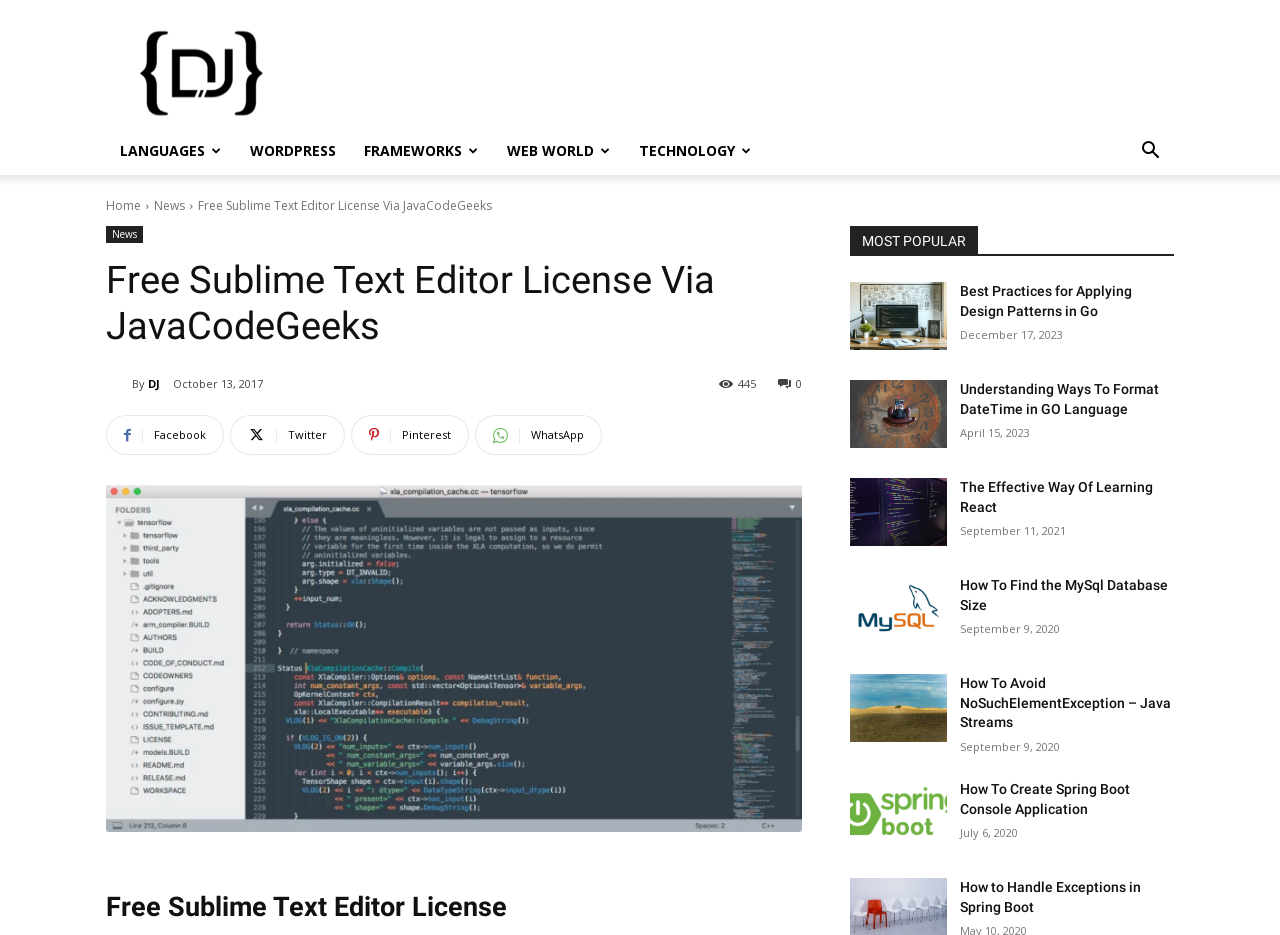Your task is to find and give the main heading text of the webpage.

Free Sublime Text Editor License Via JavaCodeGeeks